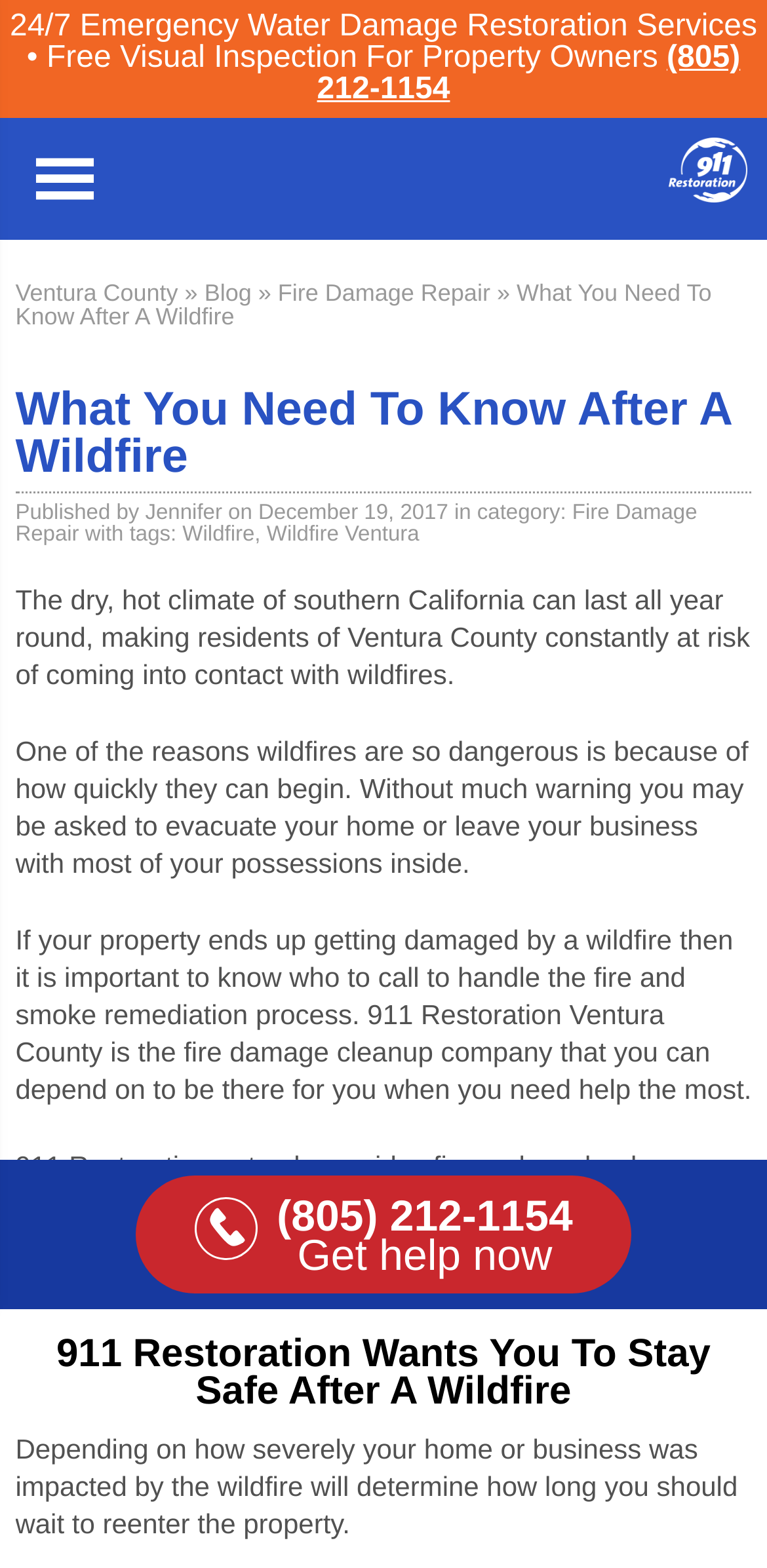Select the bounding box coordinates of the element I need to click to carry out the following instruction: "Call the emergency water damage restoration services".

[0.413, 0.026, 0.965, 0.068]